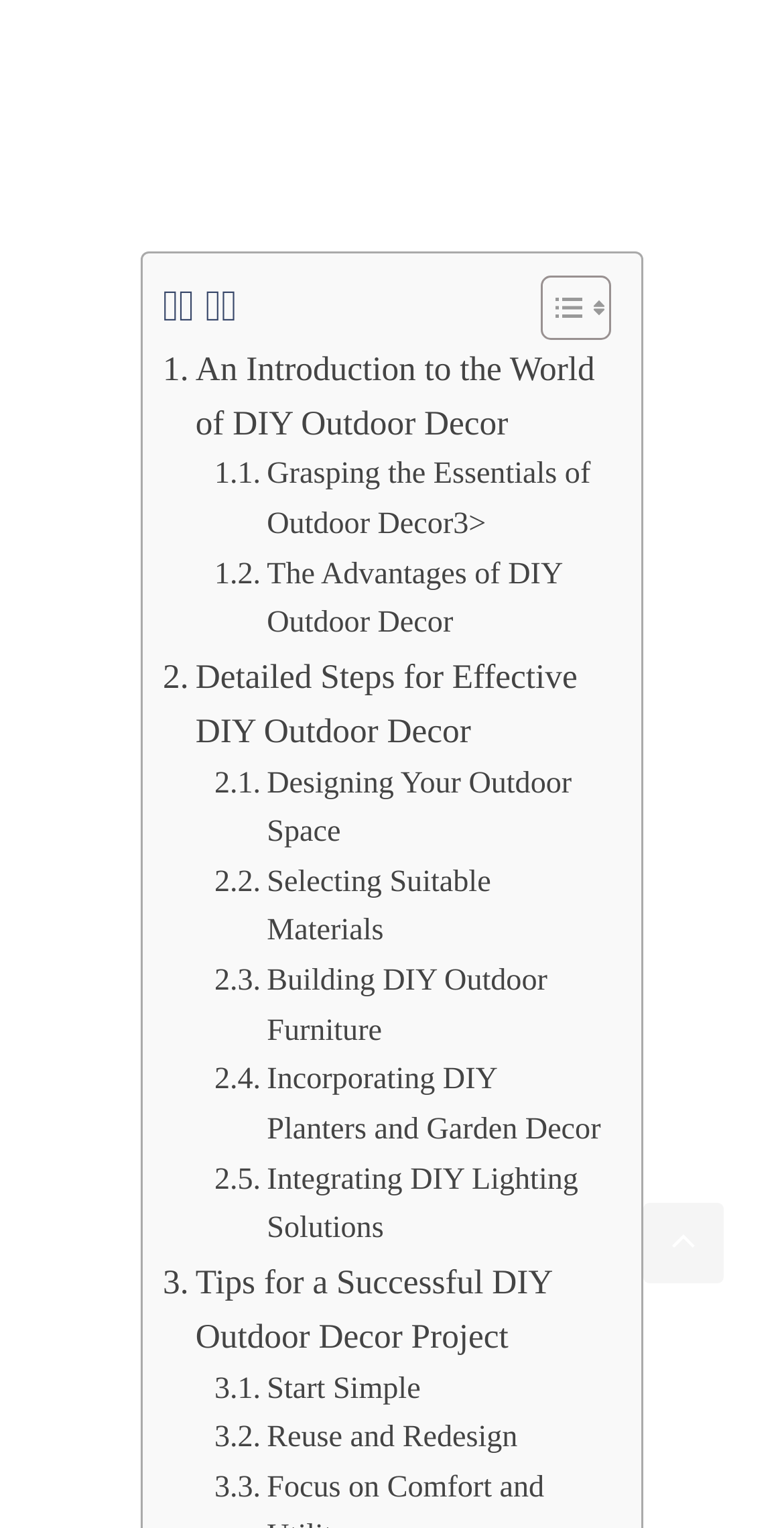How many links are there on this webpage?
Answer the question with a single word or phrase by looking at the picture.

14